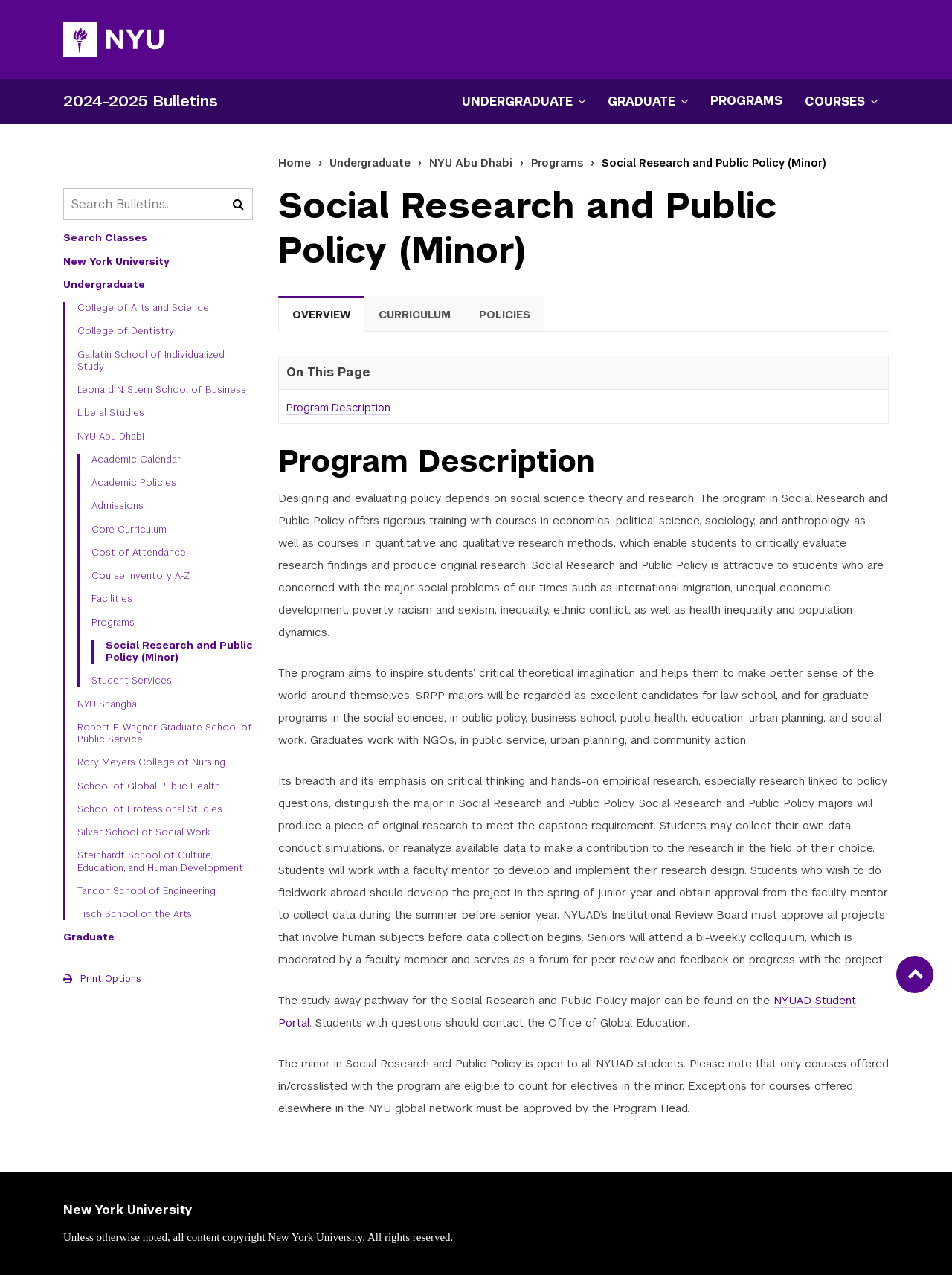Offer a comprehensive description of the webpage’s content and structure.

This webpage is about the Social Research and Public Policy minor program at New York University (NYU). At the top, there is a navigation menu with links to the NYU homepage, 2024-2025 Bulletins, and a secondary menu with buttons to open undergraduate and graduate menus. Below this, there is a search bar with a submit button and a navigation menu with links to various NYU programs and services.

On the left side, there is a complementary section with a search box and a navigation menu with links to different NYU programs and services. Below this, there is a primary navigation menu with links to search classes, New York University, undergraduate, and other programs.

The main content of the webpage is divided into sections. The first section is an overview of the Social Research and Public Policy minor program, which provides rigorous training in social science theory and research methods. The program aims to inspire critical thinking and hands-on empirical research, and graduates can pursue careers in law, social sciences, public policy, and more.

The program description is followed by a section on the capstone requirement, which involves original research and a faculty mentor. Students can also participate in fieldwork abroad and must obtain approval from the faculty mentor and the Institutional Review Board.

The webpage also provides information on the study away pathway for the Social Research and Public Policy major and the minor program, which is open to all NYUAD students. Finally, there is a footer section with copyright information and a link to the top of the page.